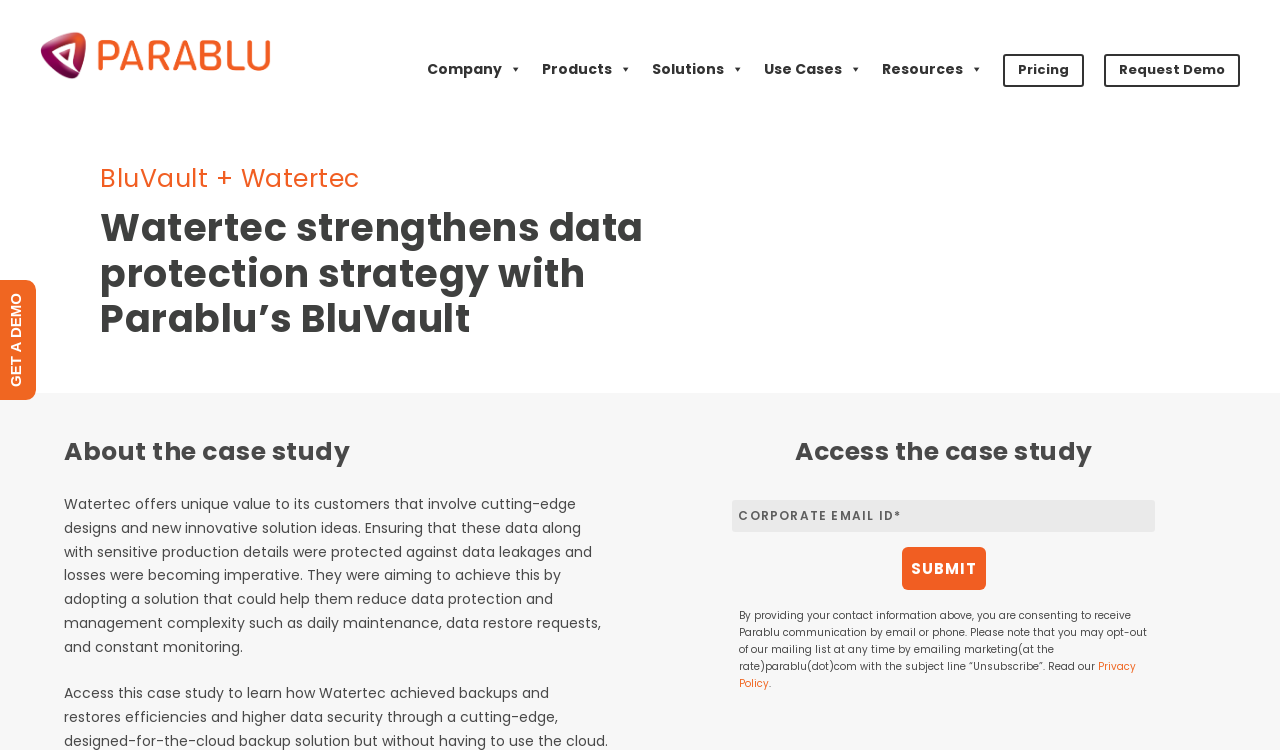Please determine the bounding box coordinates for the UI element described here. Use the format (top-left x, top-left y, bottom-right x, bottom-right y) with values bounded between 0 and 1: name="userEmail" placeholder="Corporate email id*"

[0.572, 0.627, 0.903, 0.67]